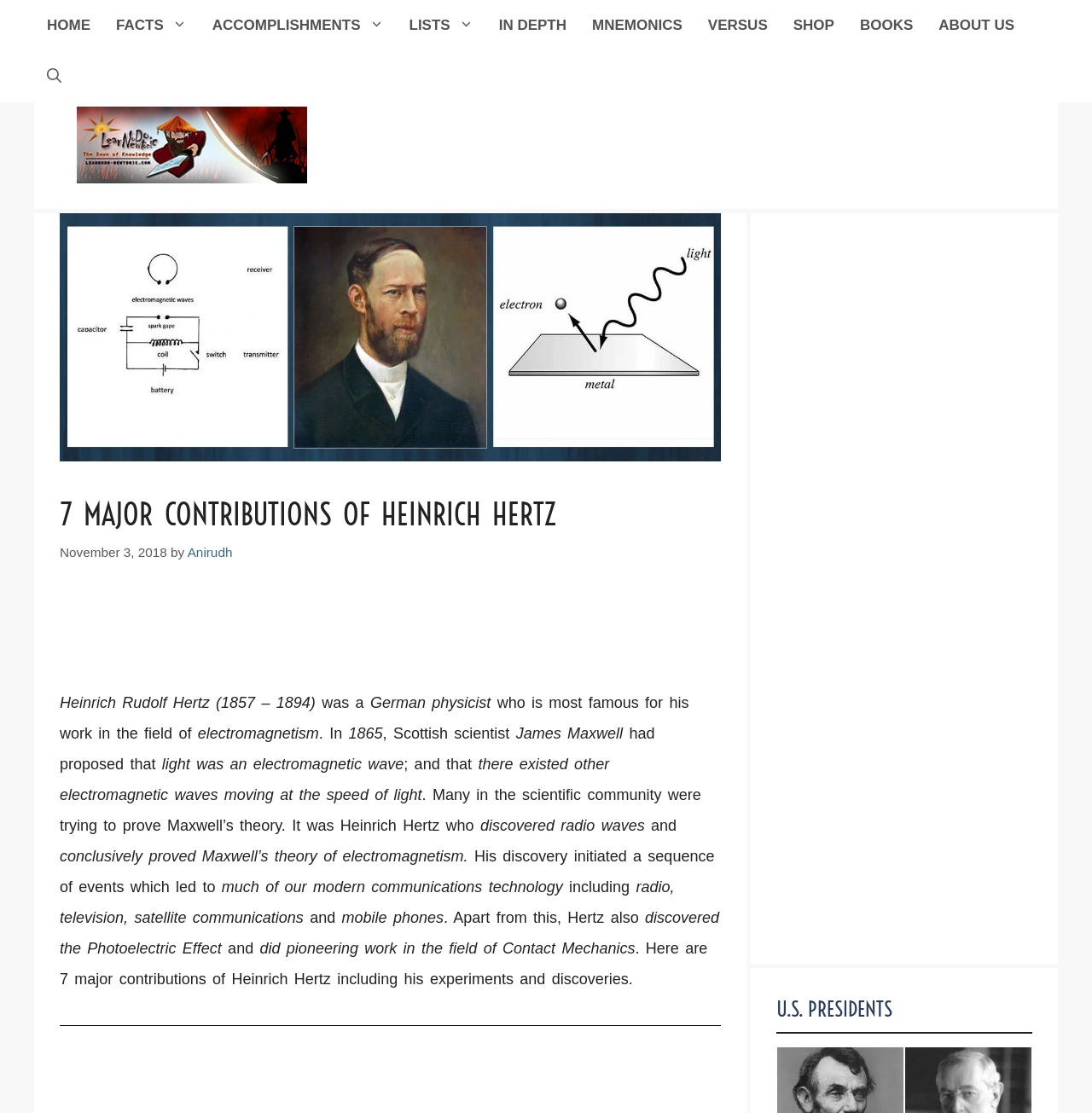Identify and provide the text of the main header on the webpage.

7 MAJOR CONTRIBUTIONS OF HEINRICH HERTZ